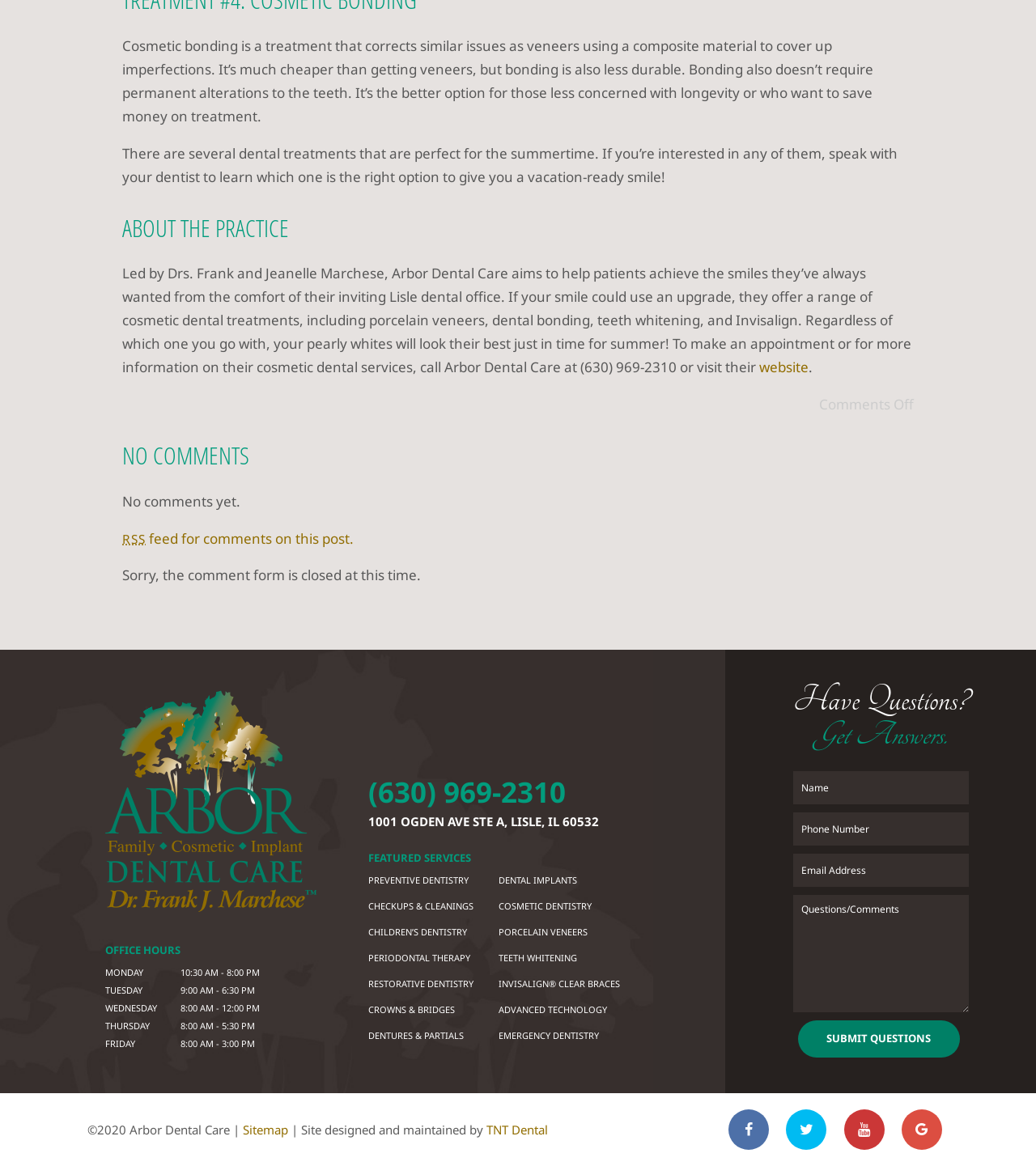Determine the bounding box coordinates for the clickable element required to fulfill the instruction: "Submit questions". Provide the coordinates as four float numbers between 0 and 1, i.e., [left, top, right, bottom].

[0.77, 0.875, 0.926, 0.907]